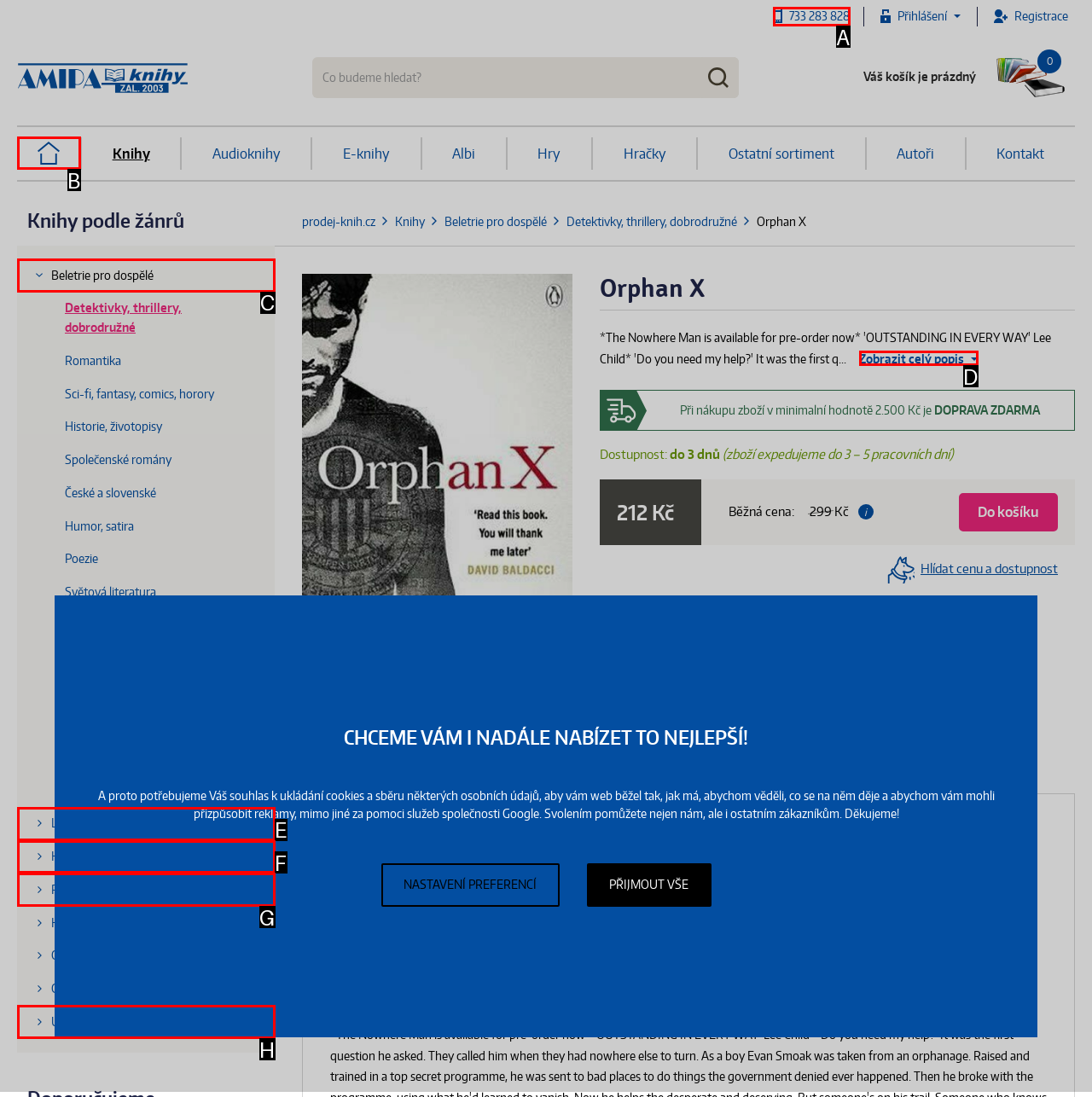Match the element description to one of the options: Učebnice, vzdělání
Respond with the corresponding option's letter.

H